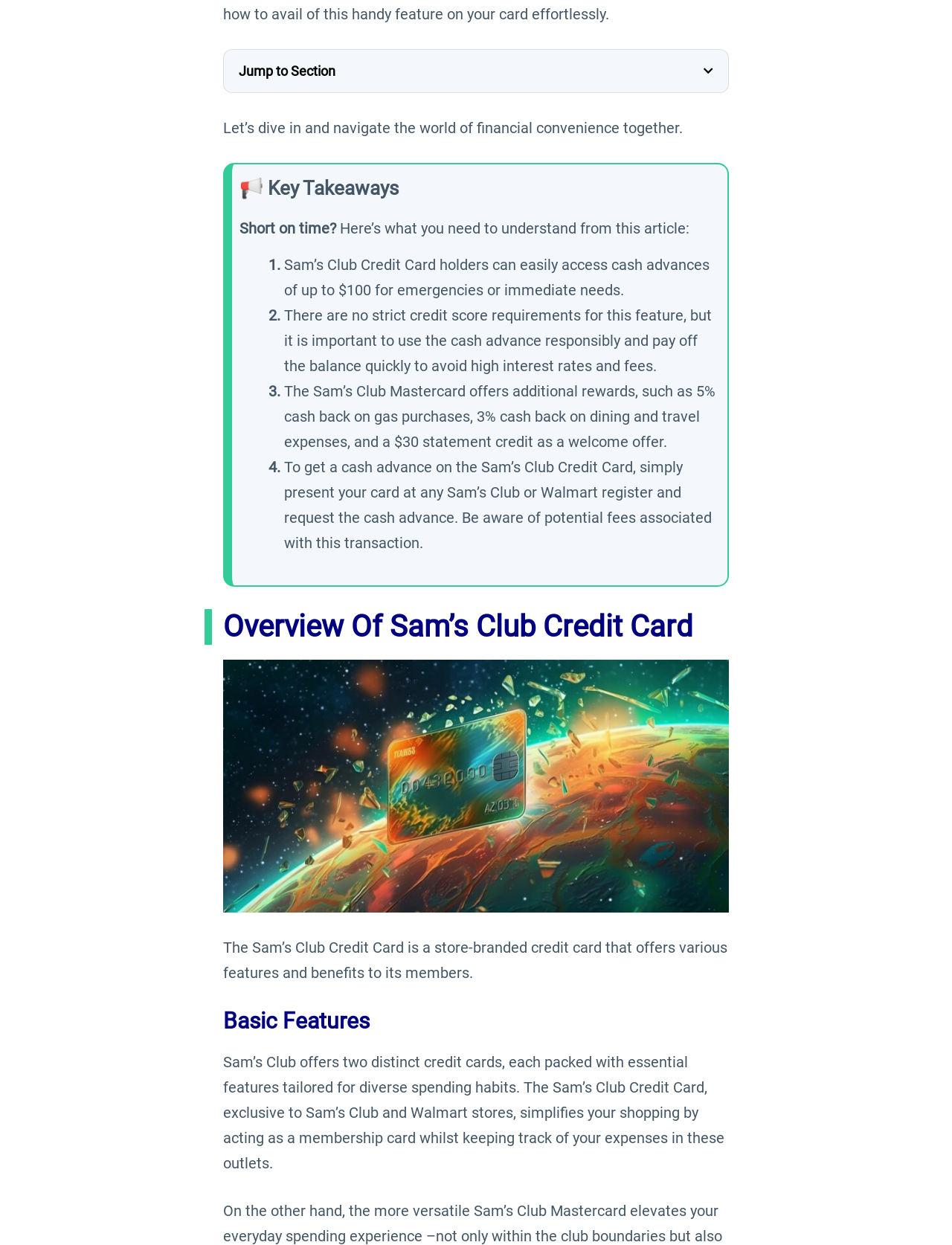Please find the bounding box coordinates of the element that must be clicked to perform the given instruction: "Read 'Overview Of Sam’s Club Credit Card'". The coordinates should be four float numbers from 0 to 1, i.e., [left, top, right, bottom].

[0.298, 0.089, 0.546, 0.104]